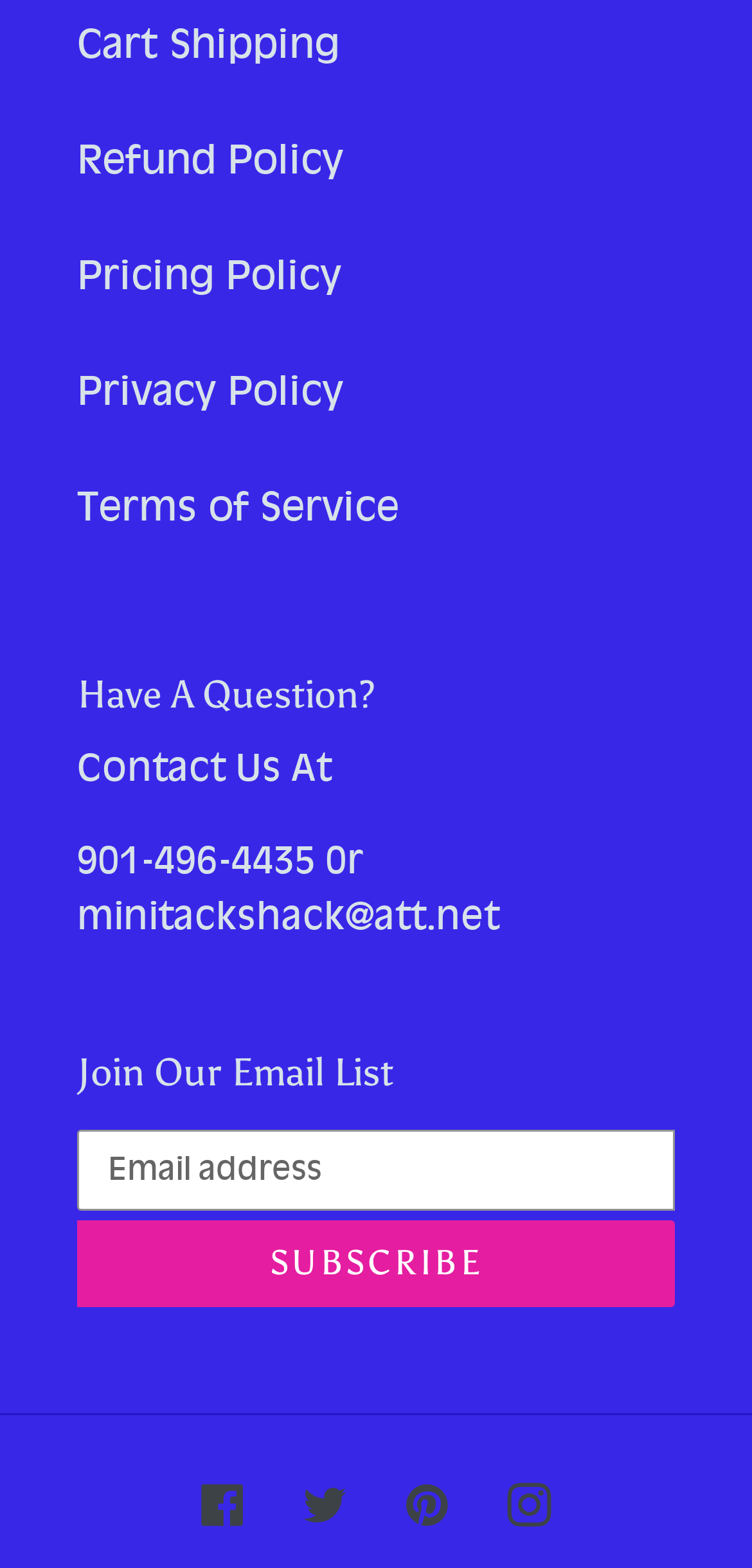Please locate the bounding box coordinates of the element's region that needs to be clicked to follow the instruction: "Subscribe to the email list". The bounding box coordinates should be provided as four float numbers between 0 and 1, i.e., [left, top, right, bottom].

[0.103, 0.778, 0.897, 0.833]